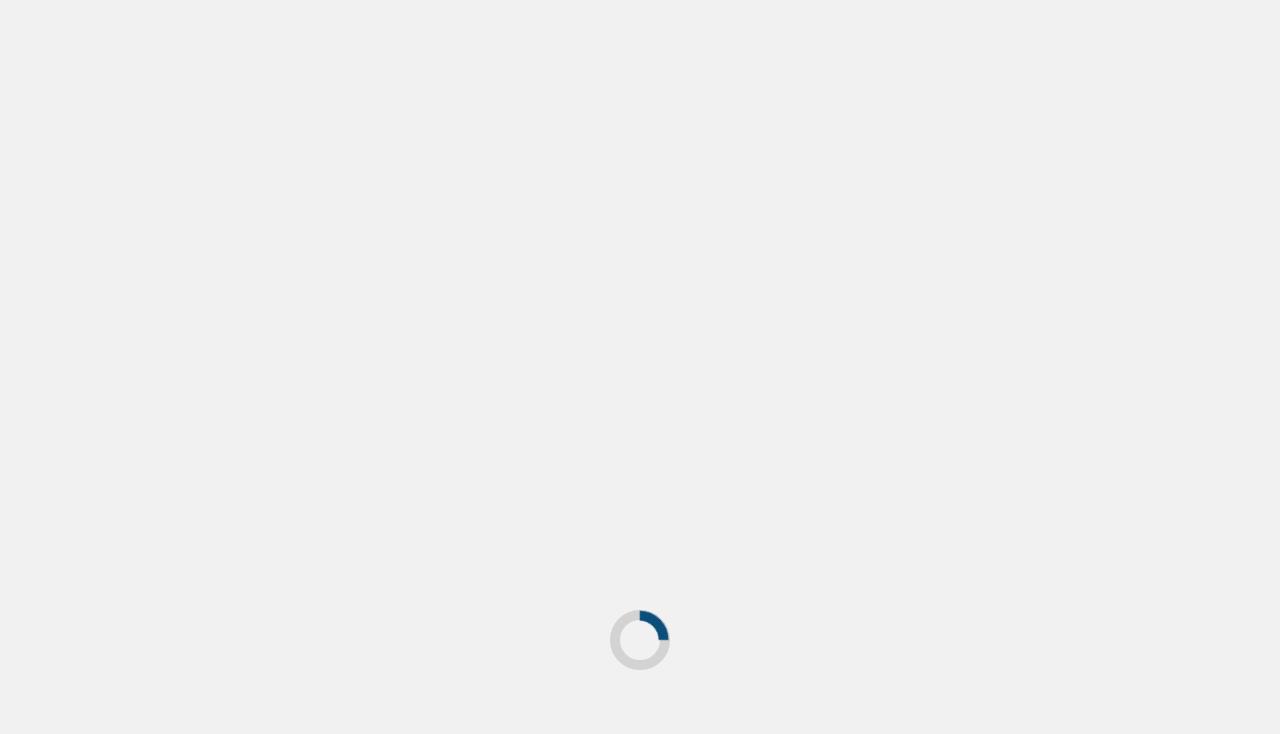Determine and generate the text content of the webpage's headline.

Meet Allaoua Gaham, the man making quite a noise in the world of fitness